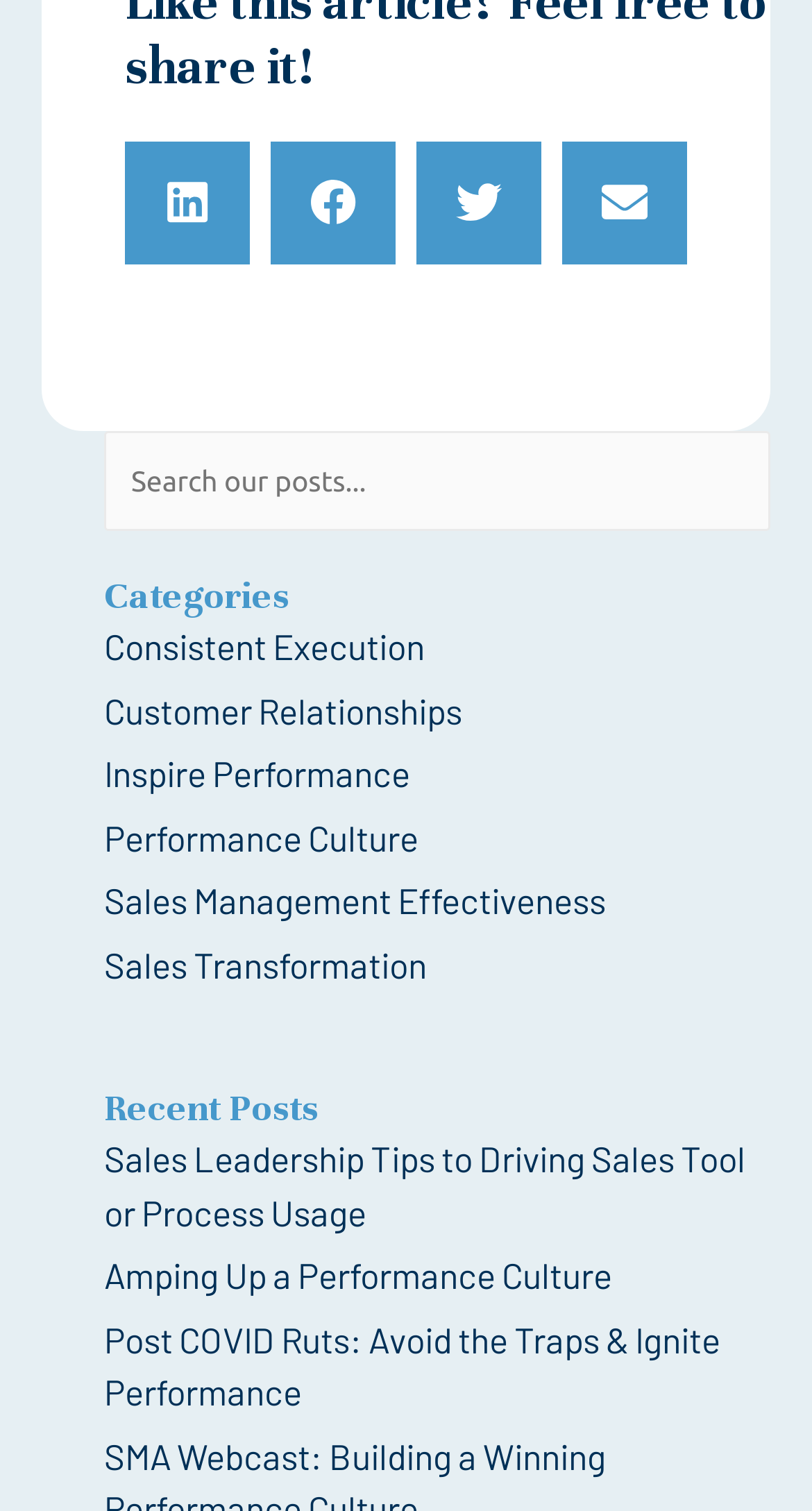Could you find the bounding box coordinates of the clickable area to complete this instruction: "Share on Twitter"?

[0.513, 0.094, 0.667, 0.175]